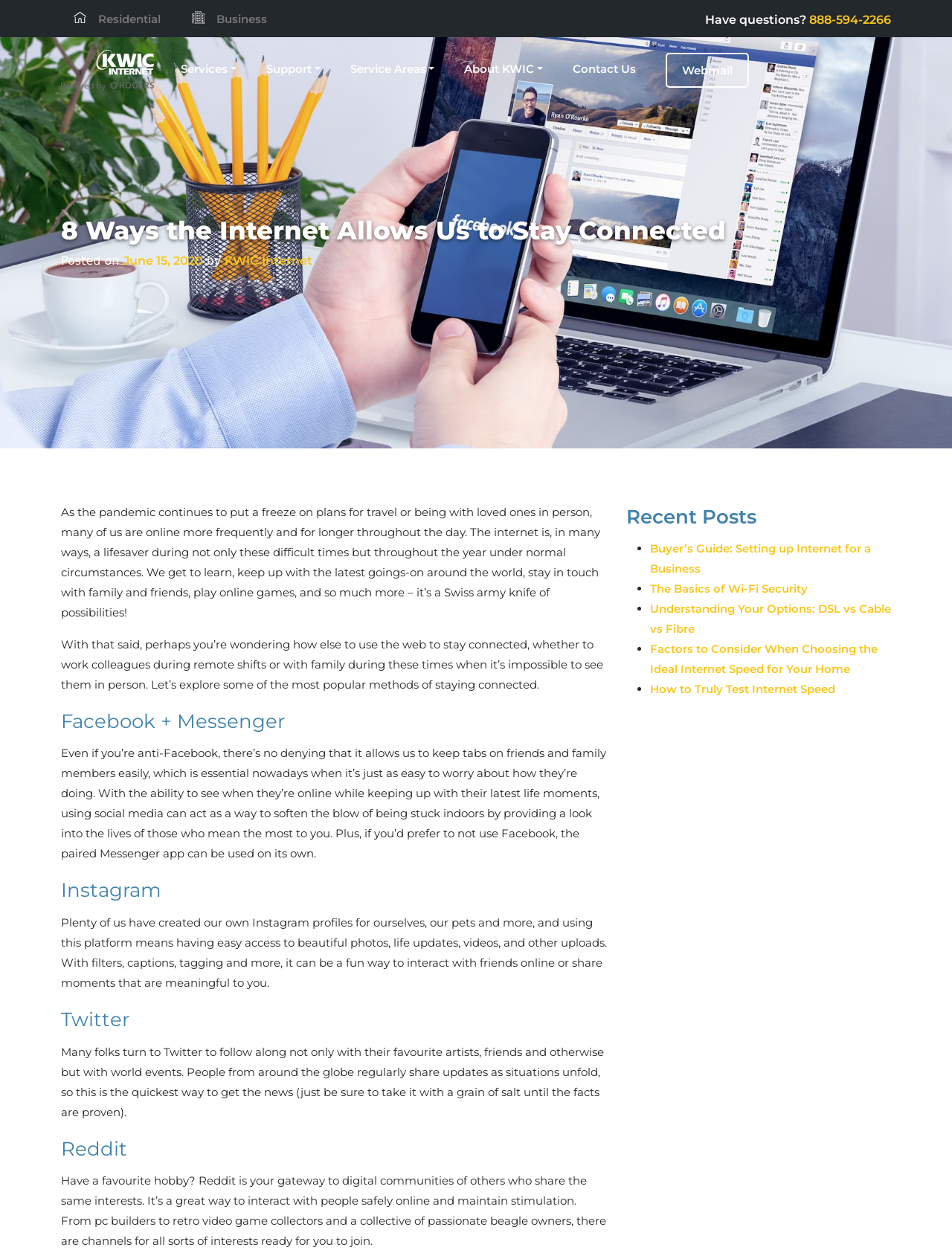What is the topic of the blog post 'Buyer’s Guide: Setting up Internet for a Business'?
Based on the image, provide a one-word or brief-phrase response.

Setting up internet for a business